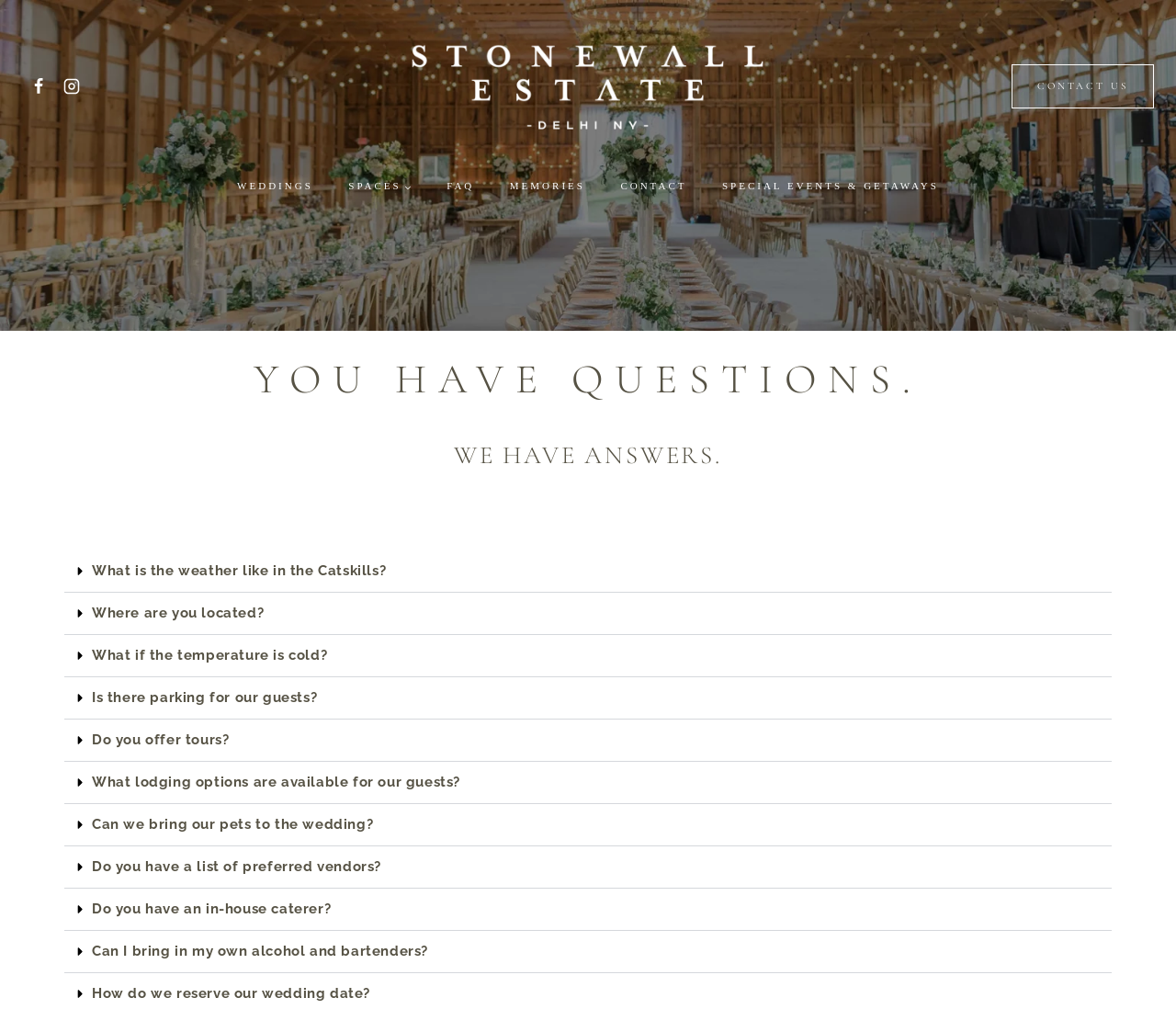Based on the description "Memories", find the bounding box of the specified UI element.

[0.418, 0.147, 0.513, 0.223]